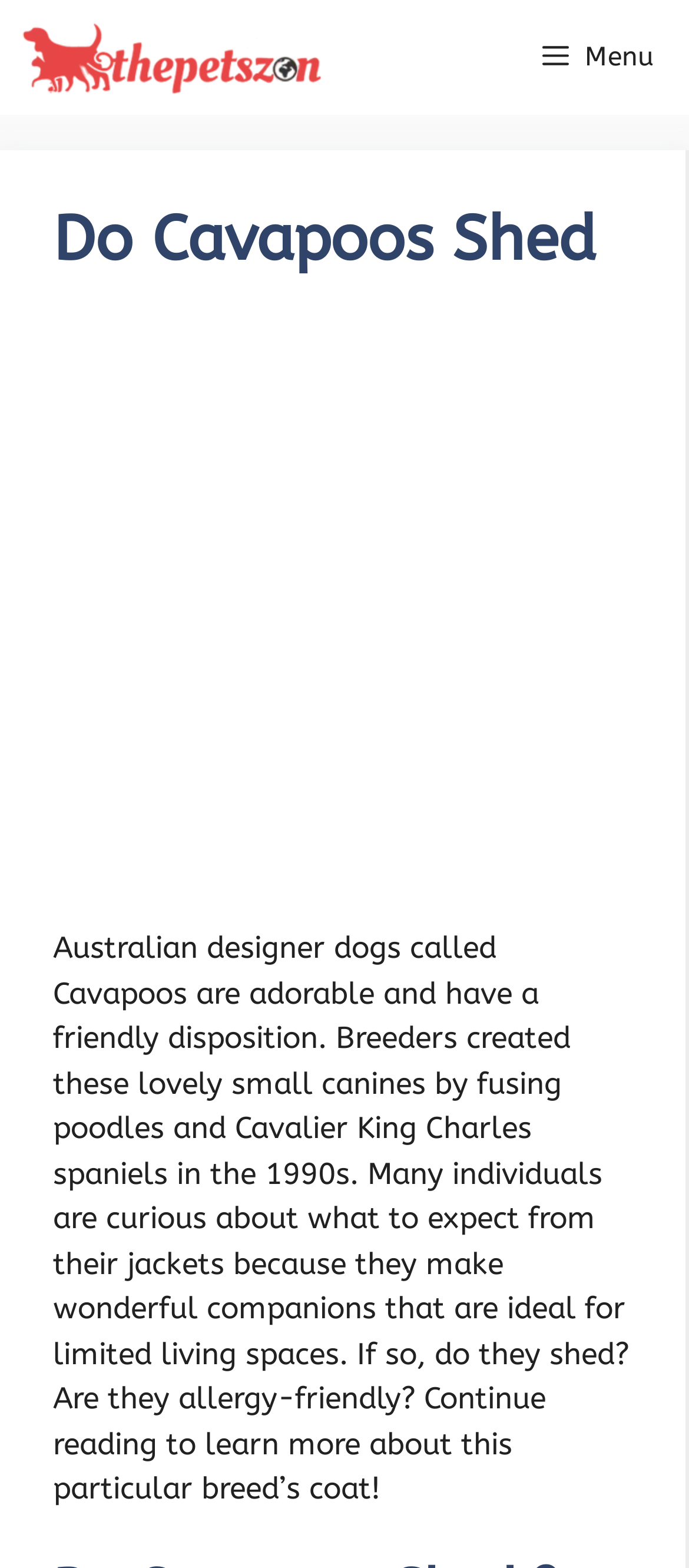Please answer the following question using a single word or phrase: 
What is the purpose of breeding Cavapoos?

Companionship